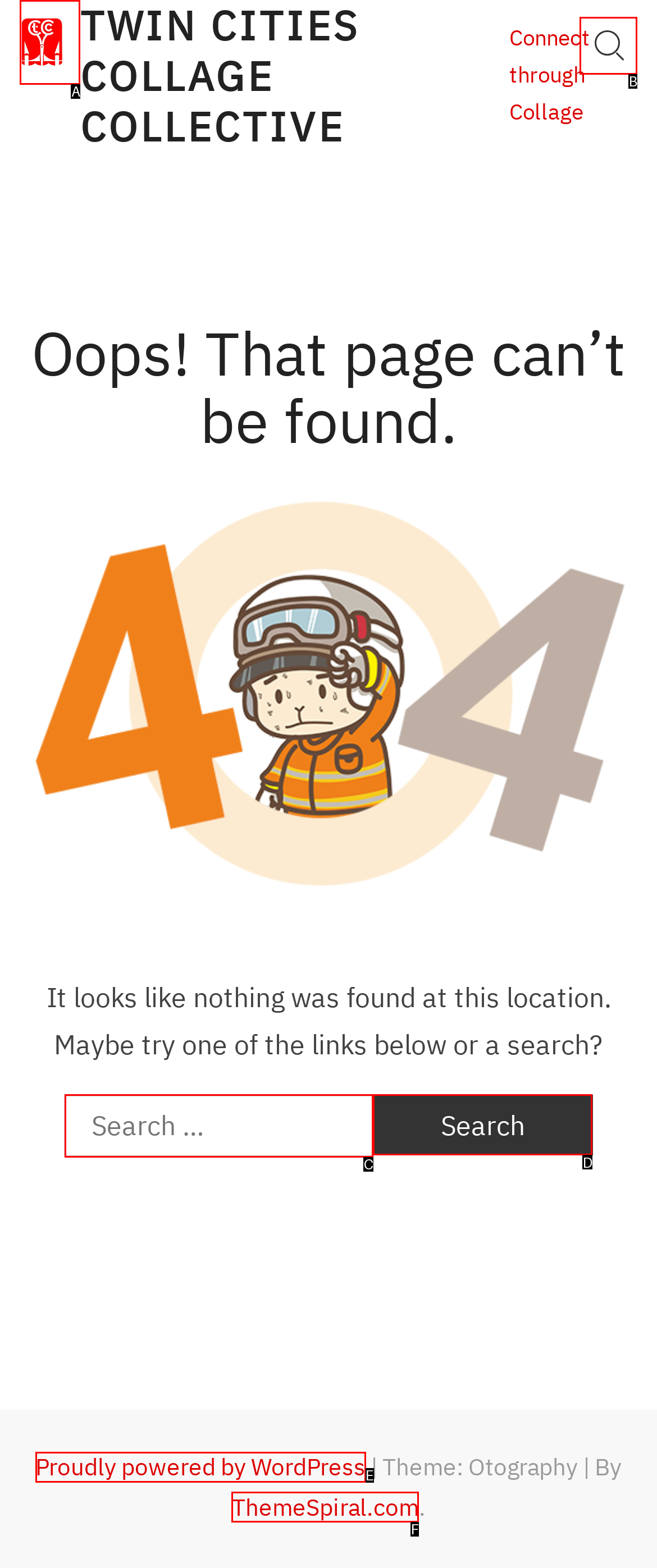Select the HTML element that best fits the description: ThemeSpiral.com
Respond with the letter of the correct option from the choices given.

F